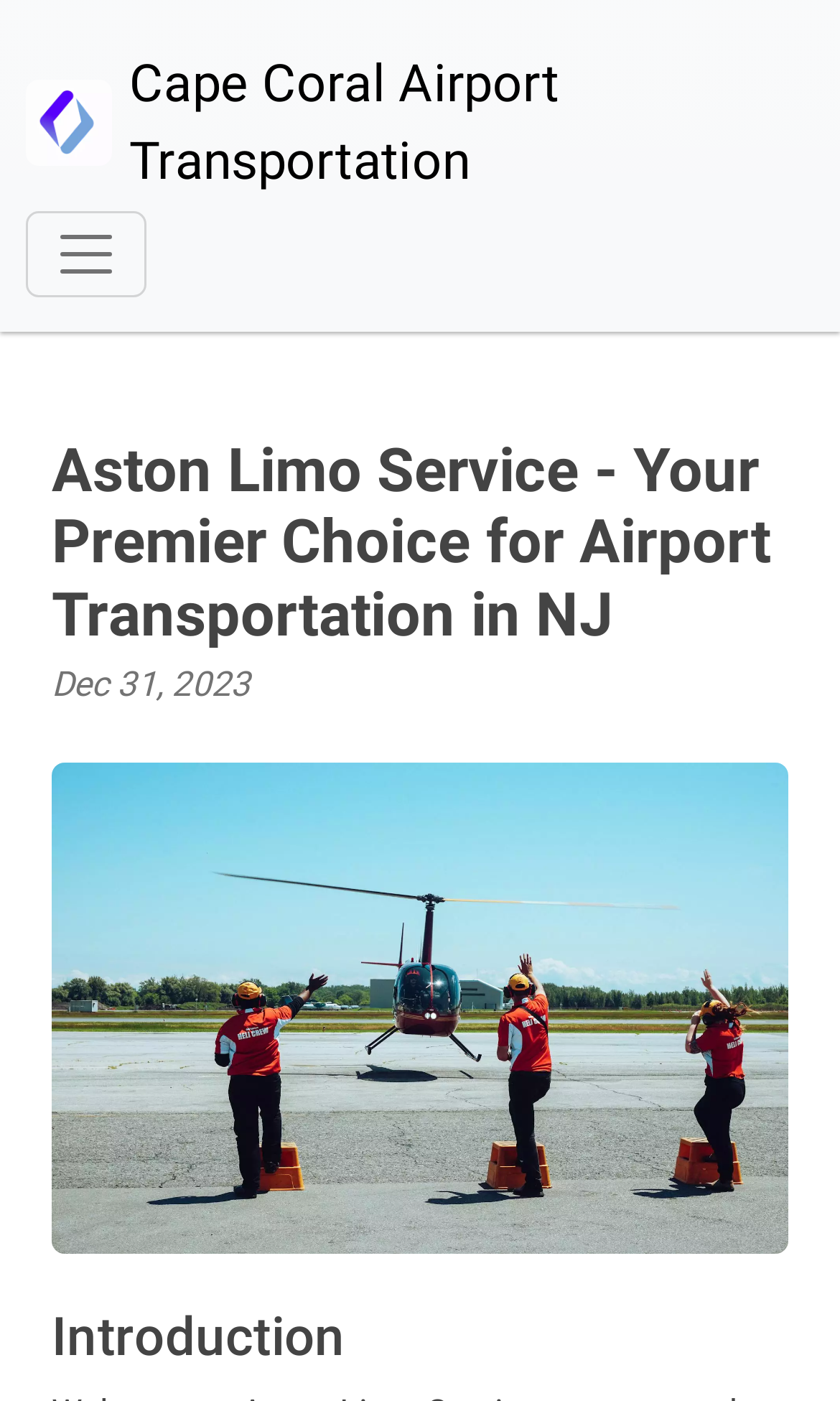What is the purpose of the button 'Toggle navigation'?
Using the information from the image, give a concise answer in one word or a short phrase.

To control navbarColor01